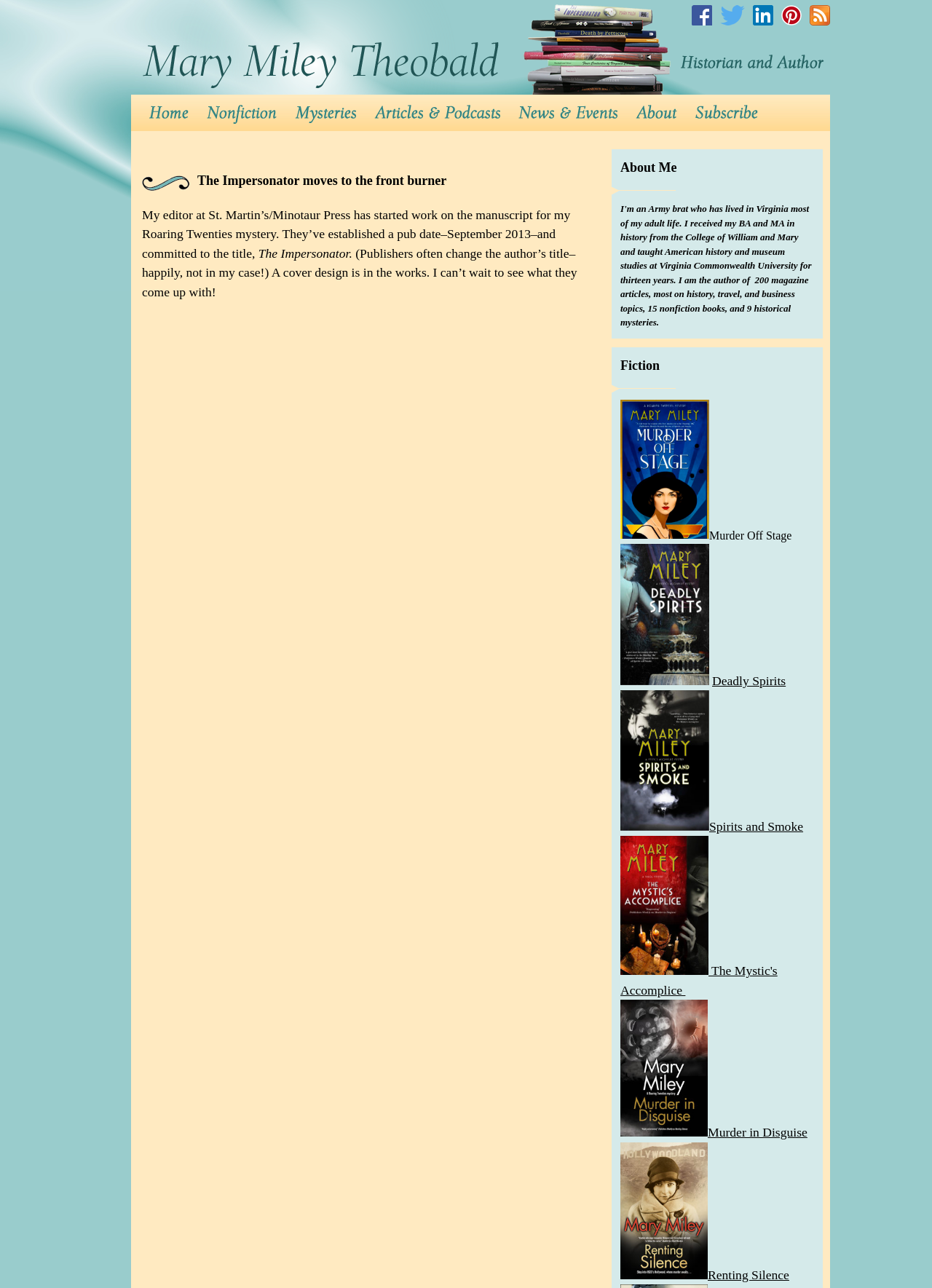Using the provided description: "Back to All Projects", find the bounding box coordinates of the corresponding UI element. The output should be four float numbers between 0 and 1, in the format [left, top, right, bottom].

None